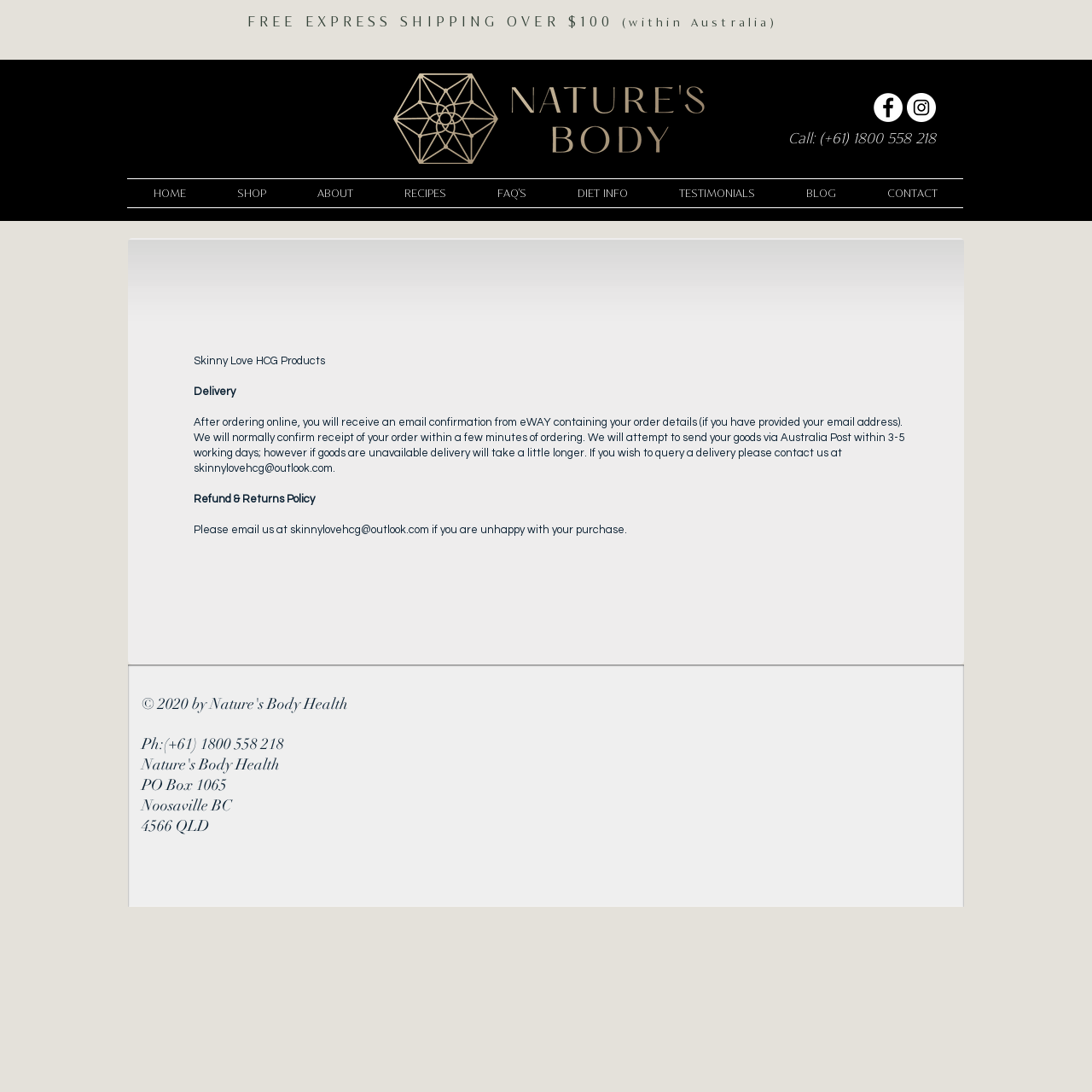Look at the image and answer the question in detail:
What is the location of the company's PO box?

Based on the text 'PO Box 1065 Noosaville BC 4566 QLD' in the content info region, we can infer that the location of the company's PO box is Noosaville BC 4566 QLD.